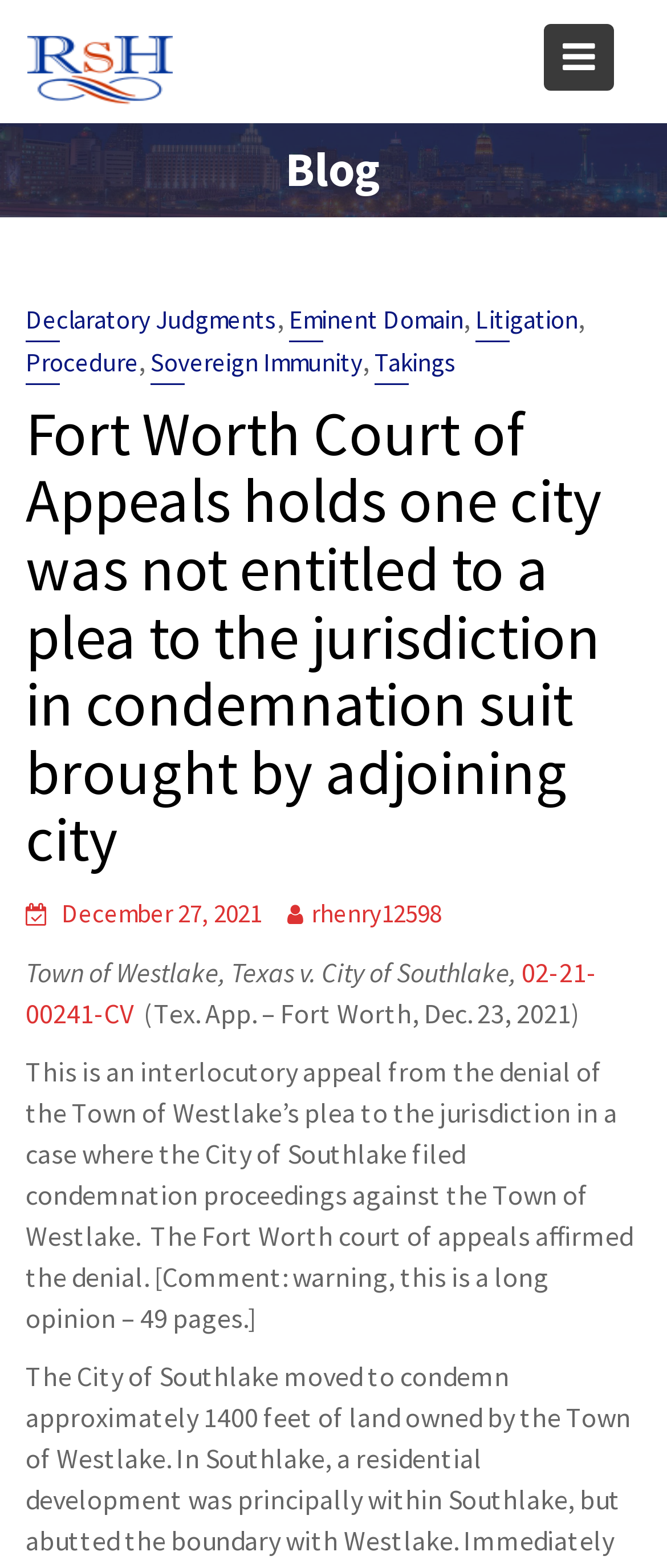Given the description "Takings", determine the bounding box of the corresponding UI element.

[0.562, 0.22, 0.685, 0.245]